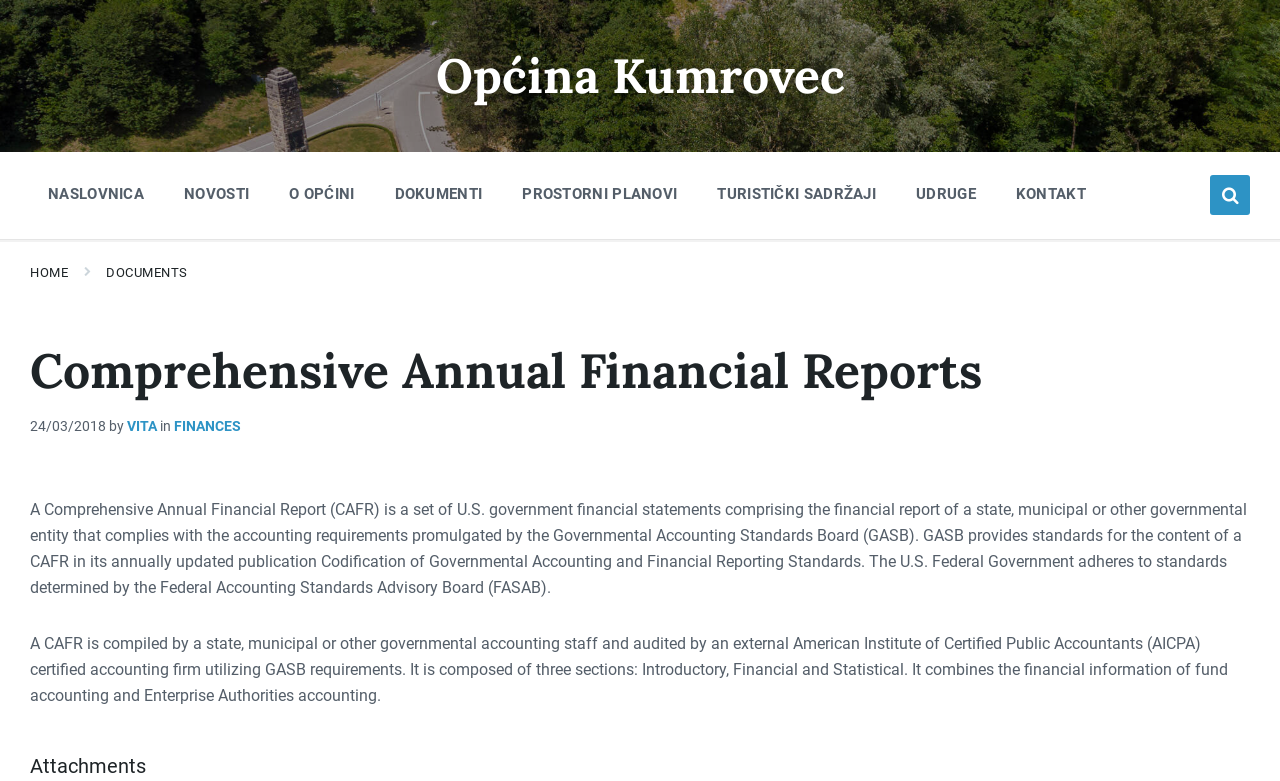Answer the question below with a single word or a brief phrase: 
What is the date mentioned in the report?

24/03/2018